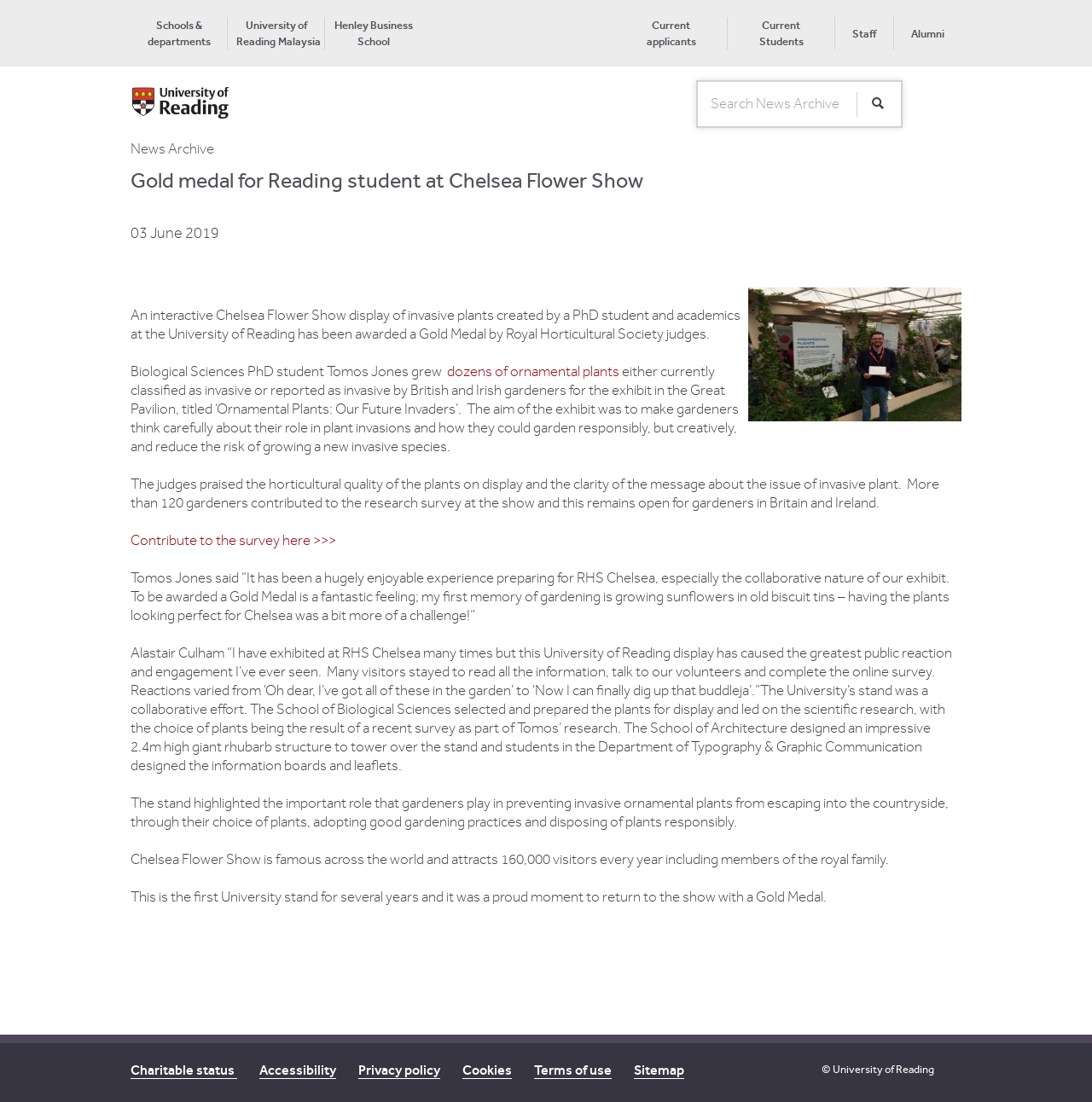What is the purpose of the exhibit at the Chelsea Flower Show?
Examine the image and provide an in-depth answer to the question.

The answer can be found in the text 'The aim of the exhibit was to make gardeners think carefully about their role in plant invasions and how they could garden responsibly, but creatively, and reduce the risk of growing a new invasive species.' which explains the purpose of the exhibit.